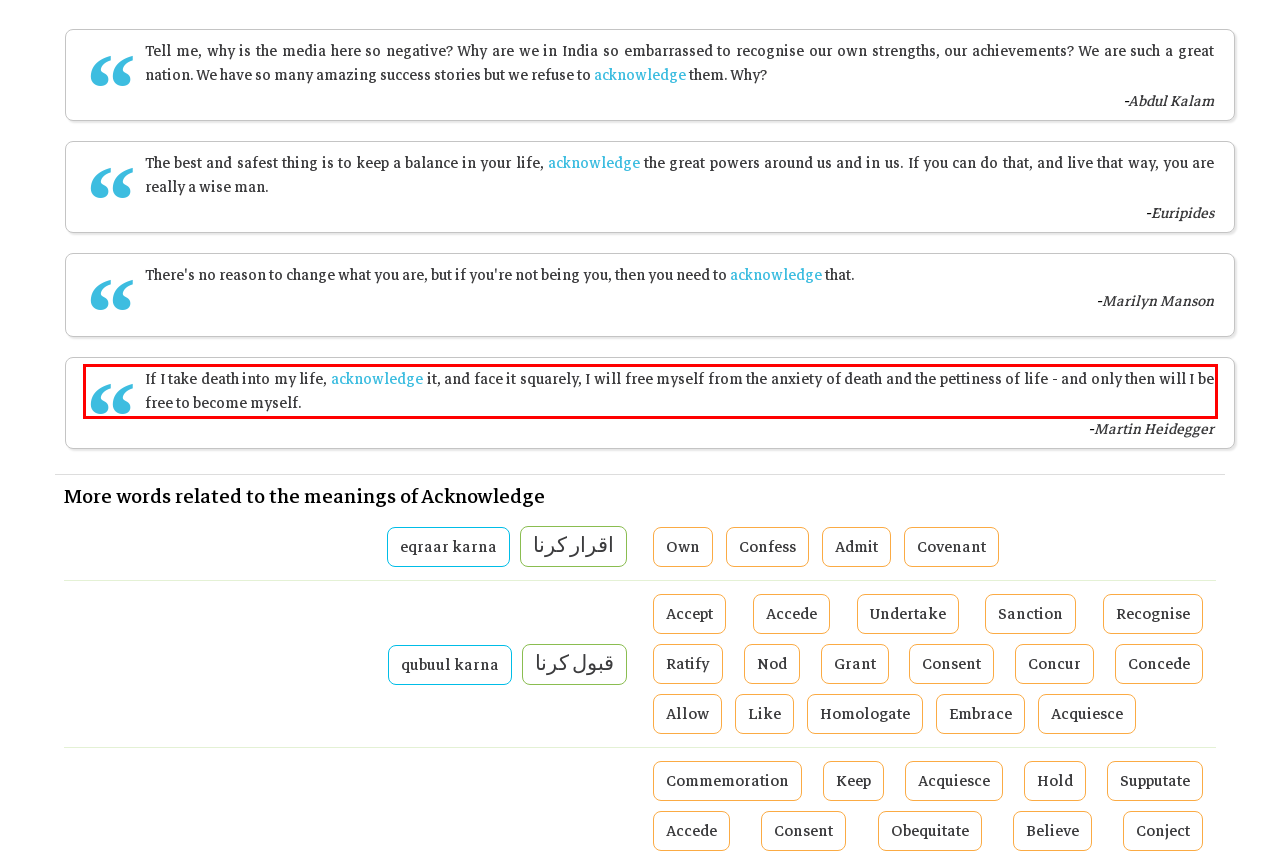Observe the screenshot of the webpage, locate the red bounding box, and extract the text content within it.

If I take death into my life, acknowledge it, and face it squarely, I will free myself from the anxiety of death and the pettiness of life - and only then will I be free to become myself.